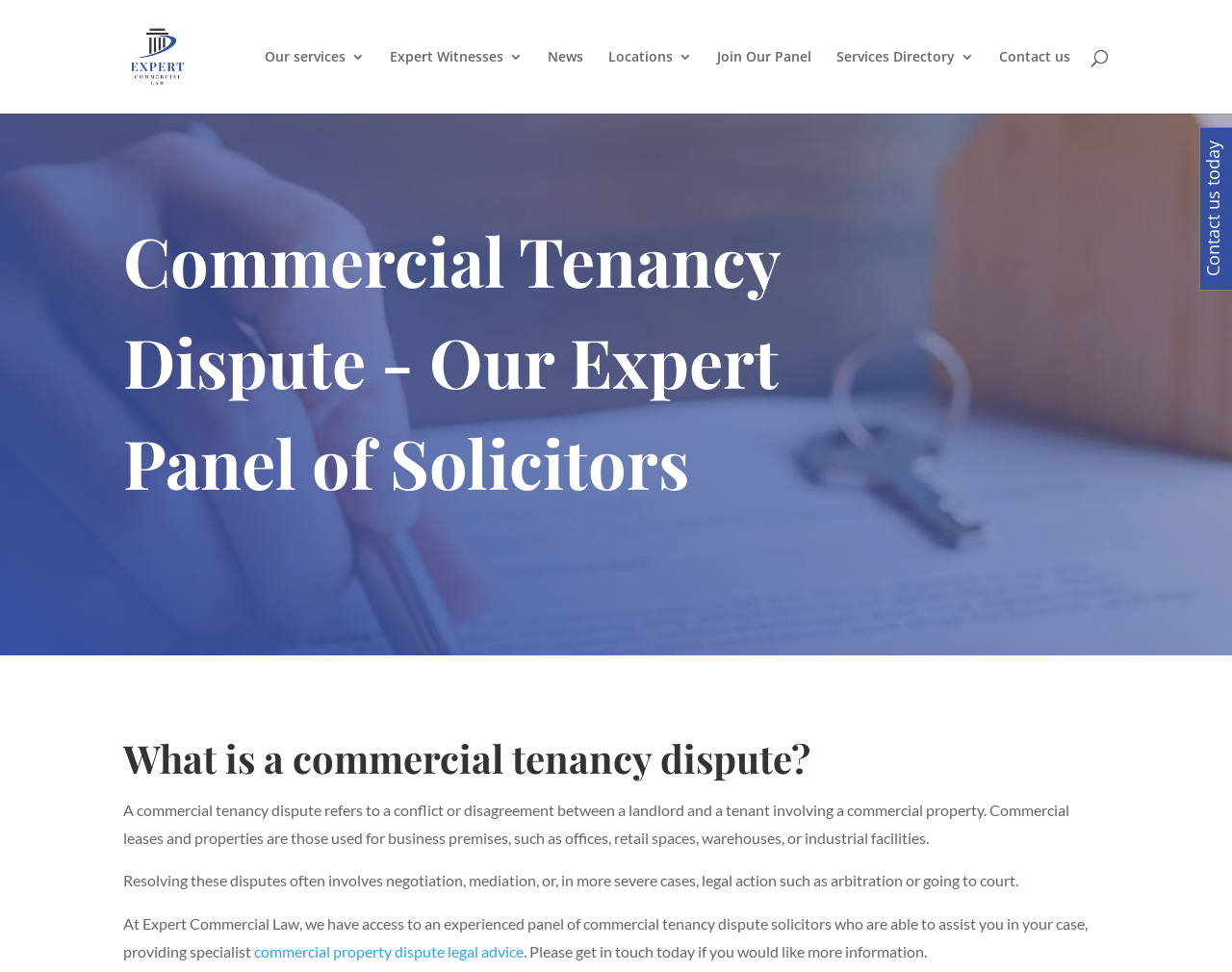Illustrate the webpage thoroughly, mentioning all important details.

The webpage is about commercial tenancy disputes and the expert panel of solicitors that can assist in resolving them. At the top, there is a logo image with the text "Expert Commercial Law" next to it, which is also a link. Below the logo, there is a navigation menu with several links, including "Our services", "Expert Witnesses", "News", "Locations", "Join Our Panel", "Services Directory", and "Contact us".

The main content of the webpage starts with a heading "Commercial Tenancy Dispute - Our Expert Panel of Solicitors" followed by a subheading "What is a commercial tenancy dispute?" A paragraph of text explains that a commercial tenancy dispute refers to a conflict between a landlord and a tenant involving a commercial property, and that resolving these disputes often involves negotiation, mediation, or legal action.

Another paragraph of text describes the services offered by Expert Commercial Law, stating that they have access to an experienced panel of commercial tenancy dispute solicitors who can provide specialist legal advice. There is a link to "commercial property dispute legal advice" within this paragraph. The text concludes with an invitation to get in touch for more information.

At the bottom right corner of the page, there is a call-to-action button "Contact us today".